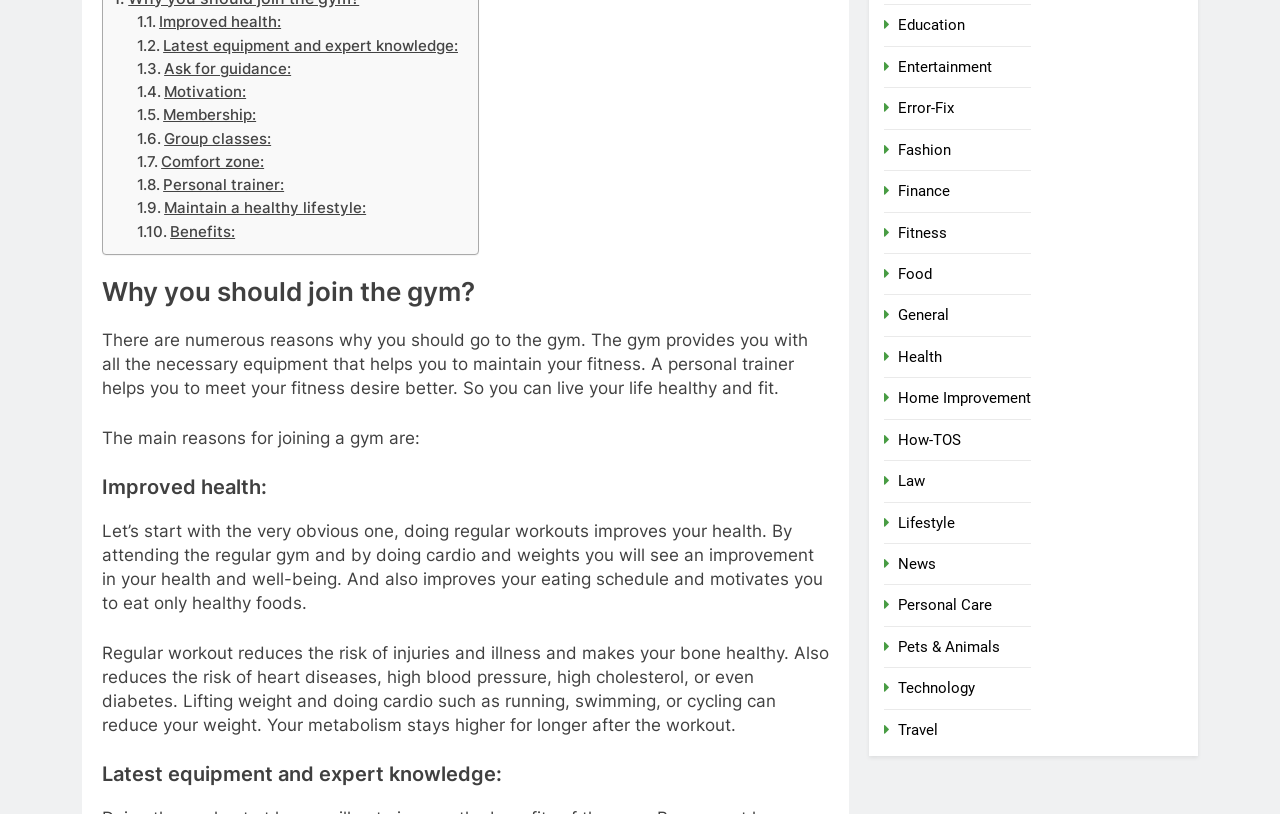Pinpoint the bounding box coordinates of the area that must be clicked to complete this instruction: "Click on 'Fitness' link".

[0.702, 0.275, 0.74, 0.297]